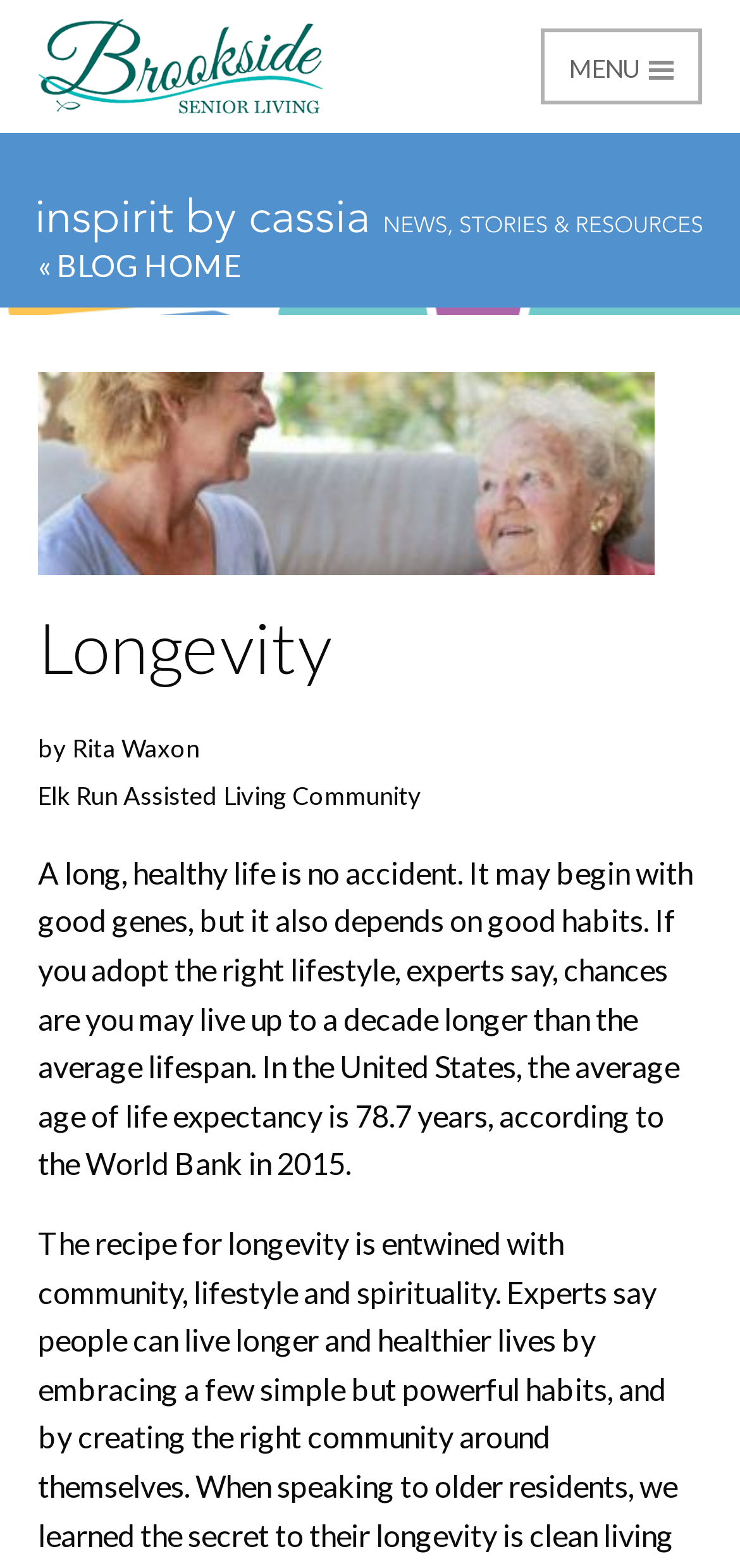Please find the bounding box for the following UI element description. Provide the coordinates in (top-left x, top-left y, bottom-right x, bottom-right y) format, with values between 0 and 1: parent_node: Brookside Senior Living

[0.051, 0.0, 0.436, 0.085]